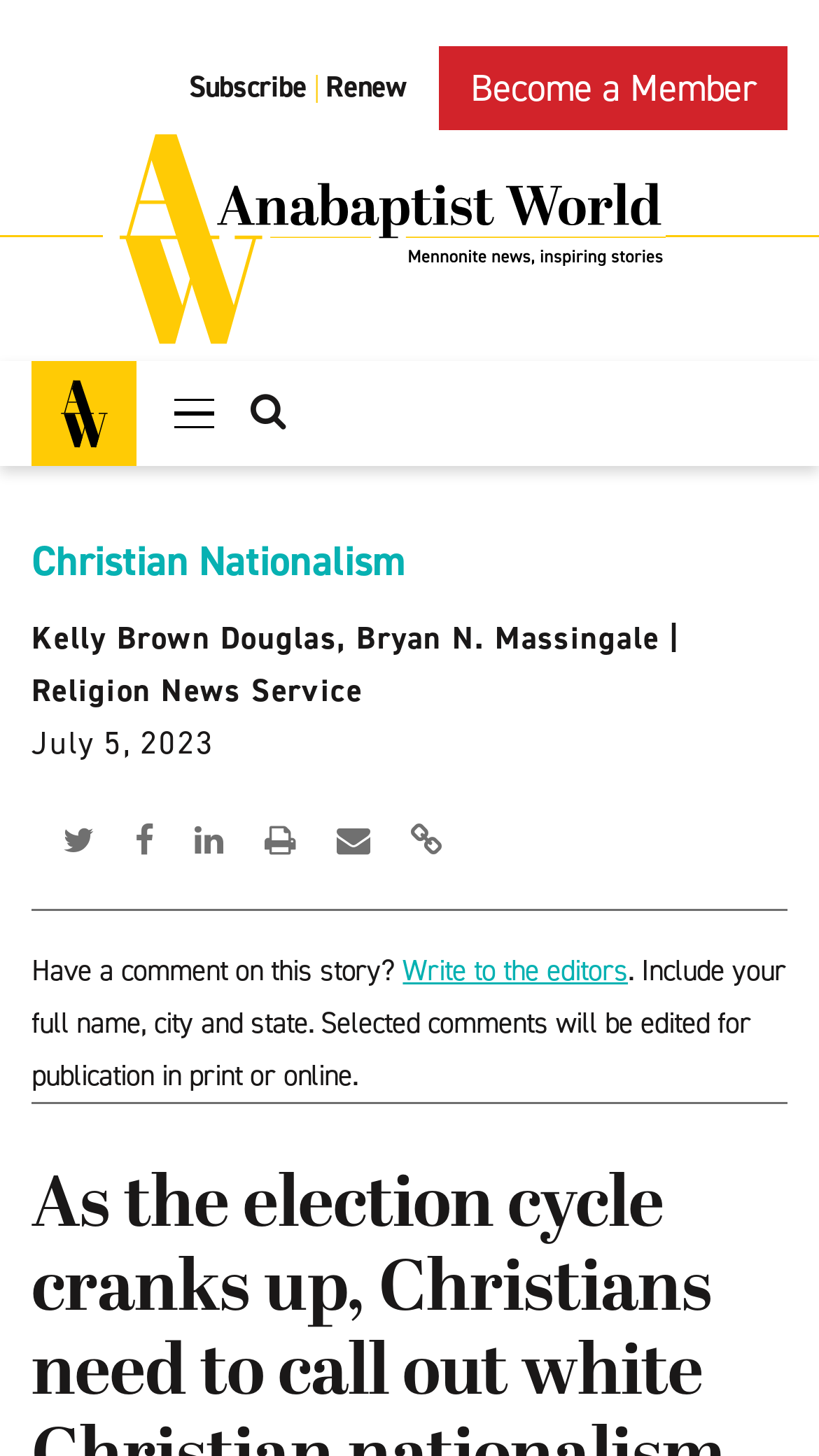Kindly determine the bounding box coordinates for the area that needs to be clicked to execute this instruction: "View the podcasts".

[0.038, 0.752, 0.206, 0.787]